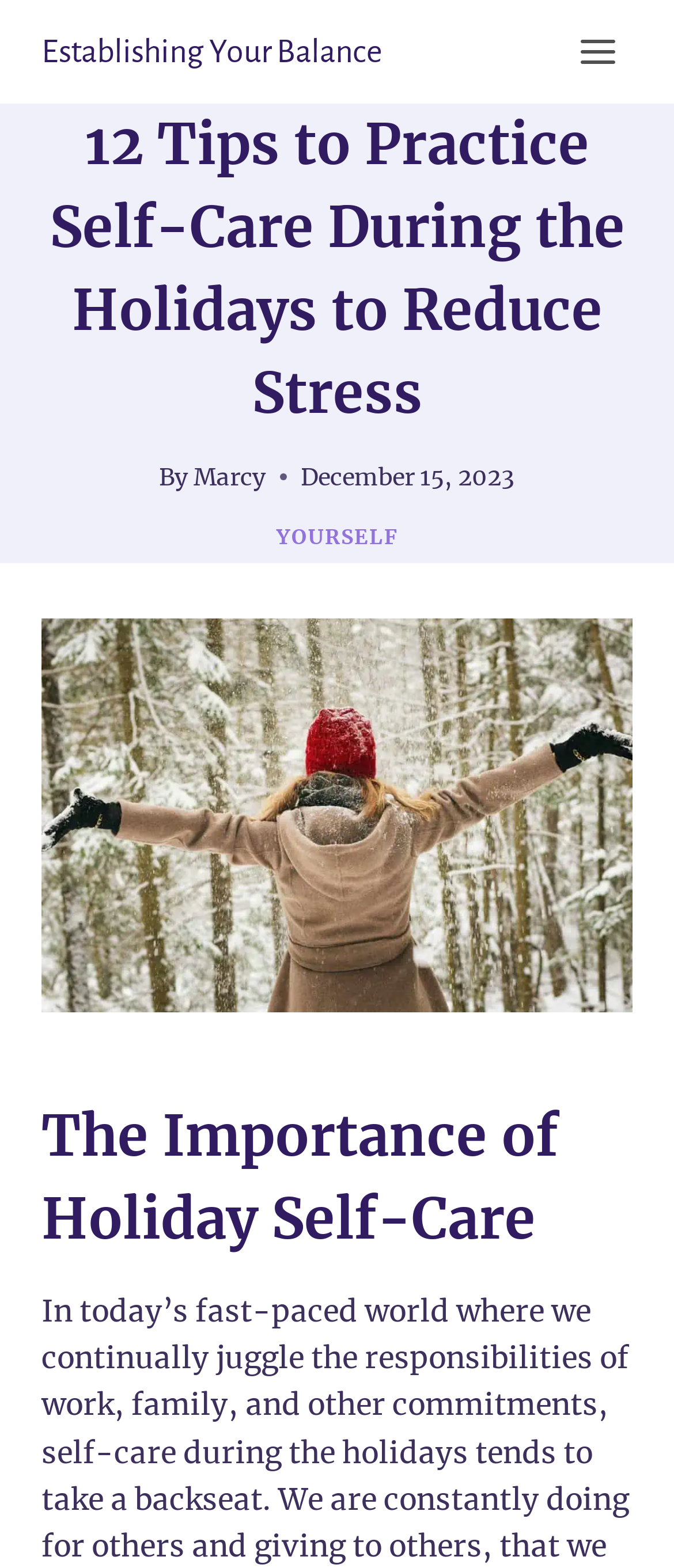What is the author's name?
Please provide a single word or phrase in response based on the screenshot.

Marcy